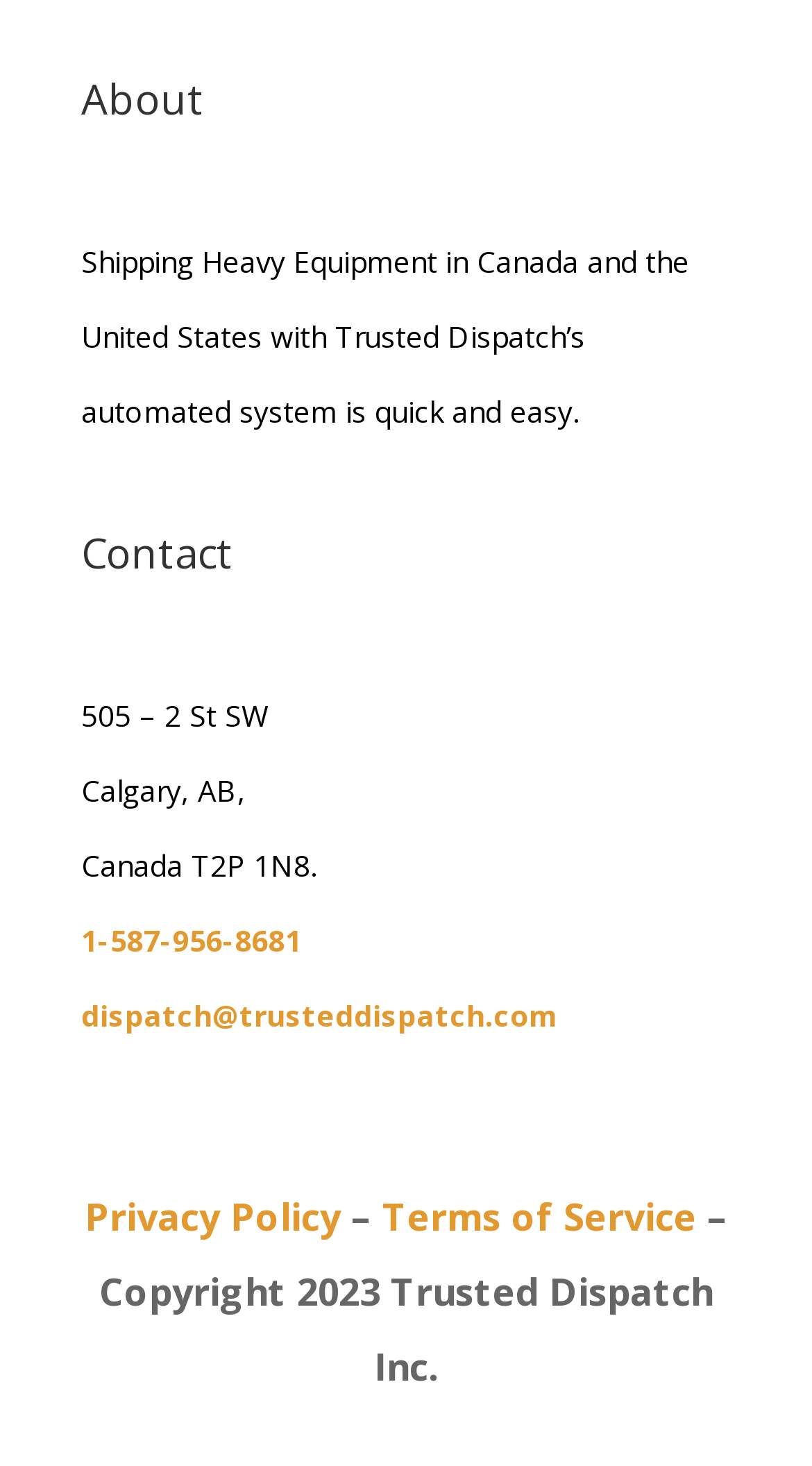Find and provide the bounding box coordinates for the UI element described here: "Terms of Service". The coordinates should be given as four float numbers between 0 and 1: [left, top, right, bottom].

[0.471, 0.813, 0.858, 0.847]